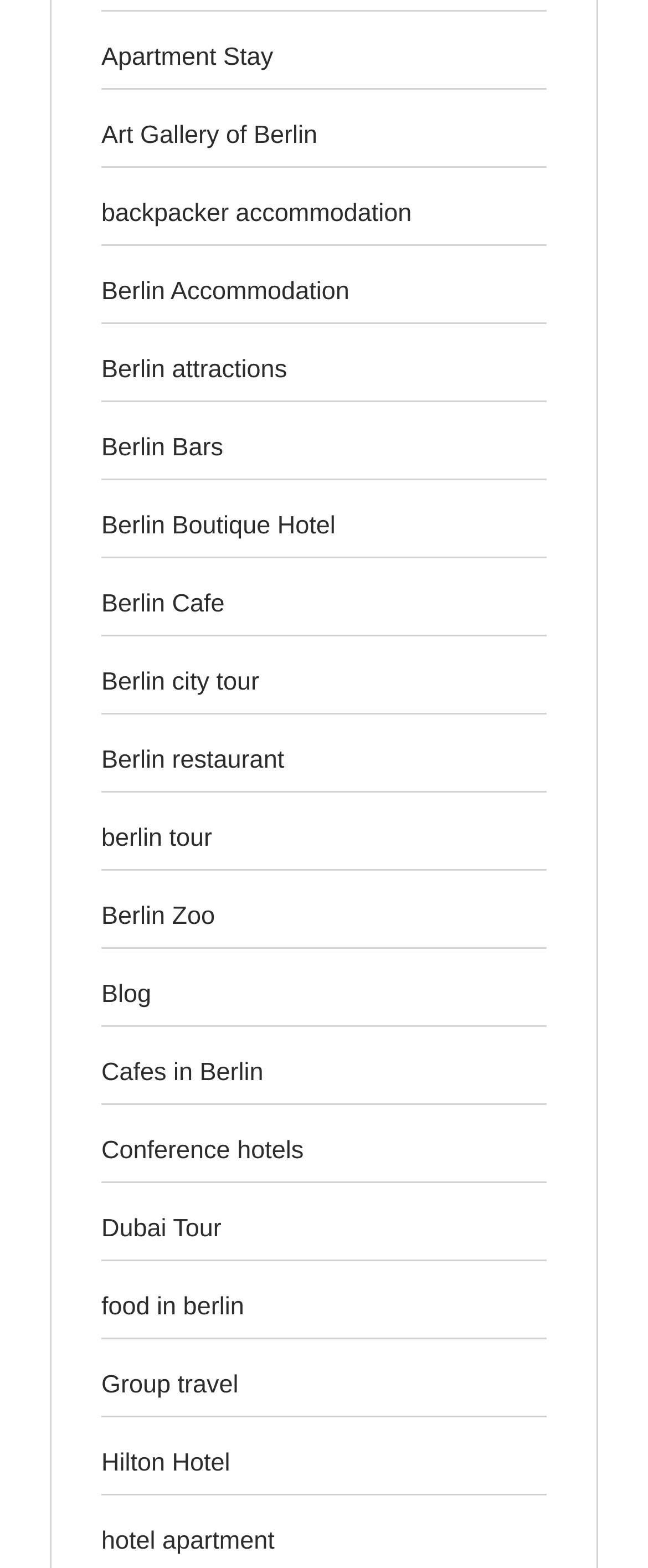Identify the bounding box coordinates for the element that needs to be clicked to fulfill this instruction: "Check out Berlin Boutique Hotel". Provide the coordinates in the format of four float numbers between 0 and 1: [left, top, right, bottom].

[0.156, 0.327, 0.518, 0.345]